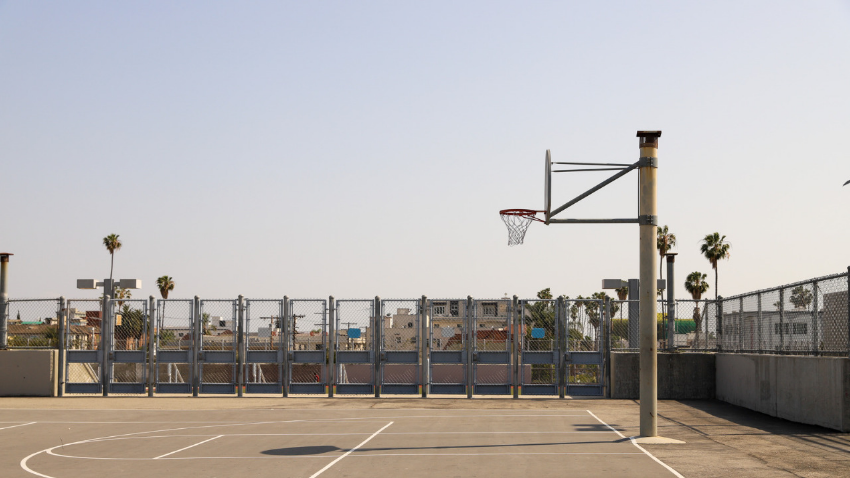Paint a vivid picture with your words by describing the image in detail.

The image depicts a serene and inviting basketball court, characterized by its smooth concrete surface and clear, blue sky above. A basketball hoop stands prominently on the right, complete with a net that gently sways in the breeze. The court is enclosed by a sturdy chain-link fence, providing a sense of security and separation from the surrounding urban environment. In the background, palm trees sway subtly, adding a touch of tropical charm to the scene, while low-rise buildings peek out beyond the fence, showcasing a slice of city life. This setting perfectly illustrates a space designed for recreation and community gathering, resonating with the theme of constructing concrete slabs for basketball courts as outlined in the accompanying article.